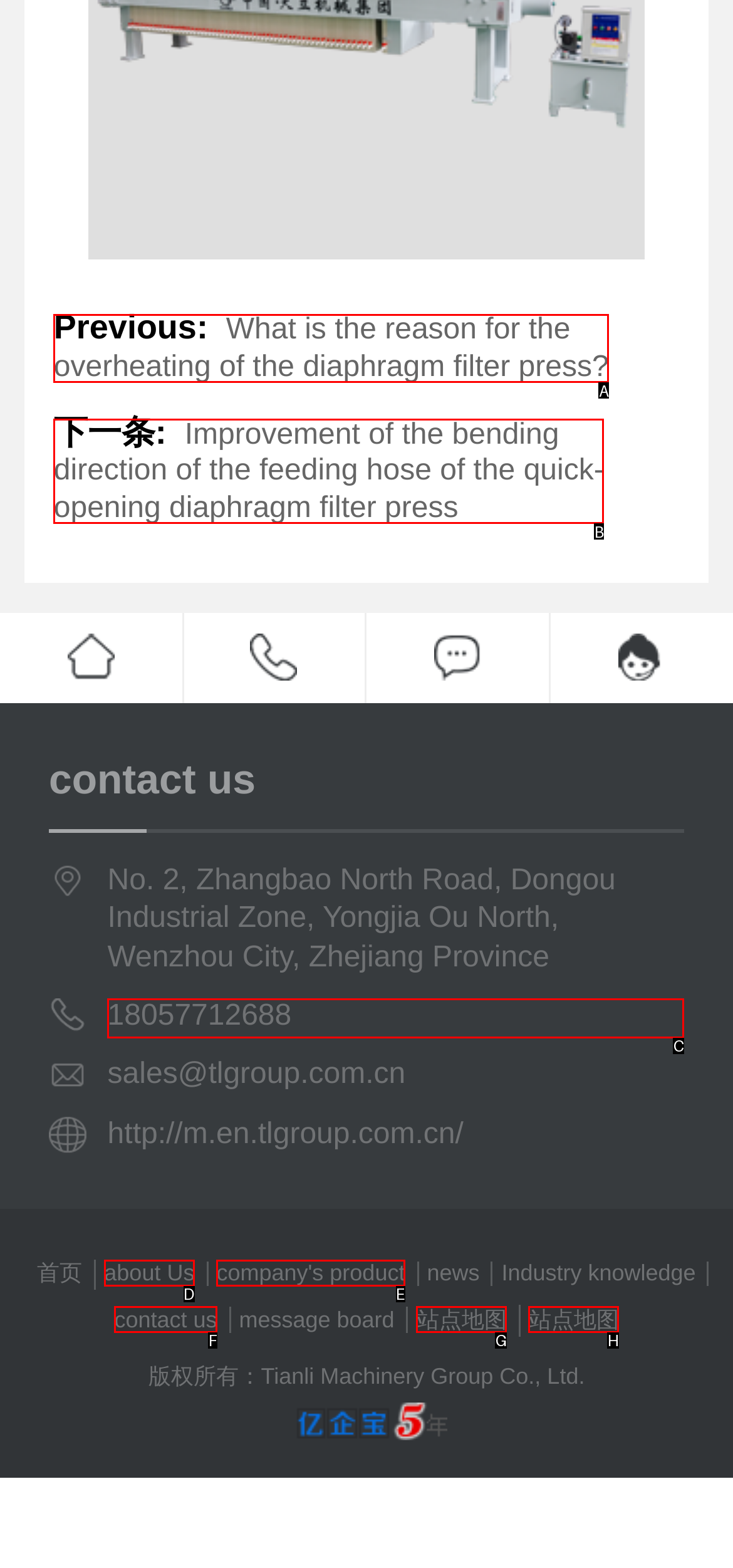For the task: Contact us through phone number 18057712688, tell me the letter of the option you should click. Answer with the letter alone.

C